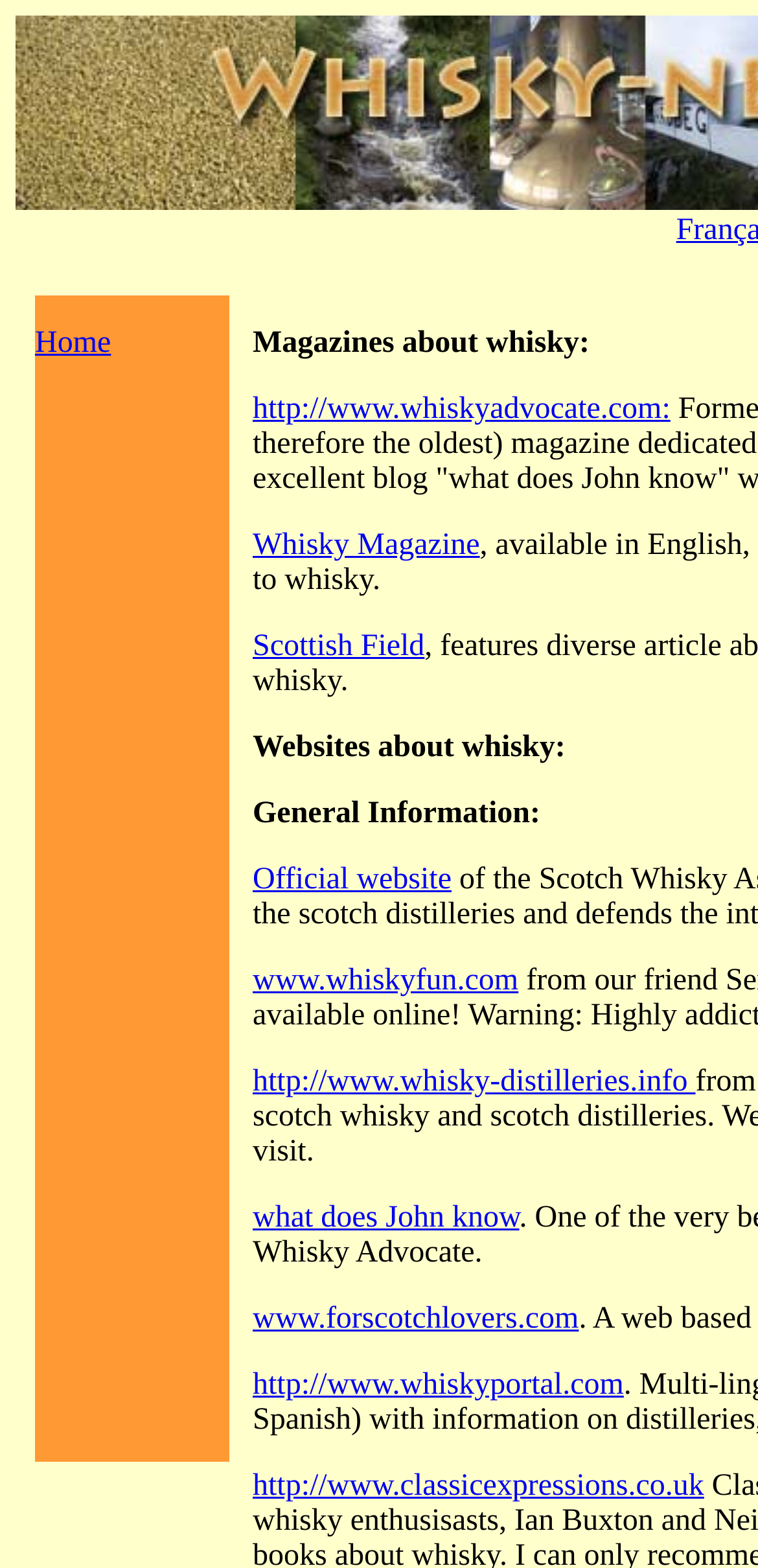What is the first link under 'Websites about whisky:'?
Provide a detailed answer to the question using information from the image.

I looked at the links under the static text 'Websites about whisky:' and found that the first link is 'Official website'.